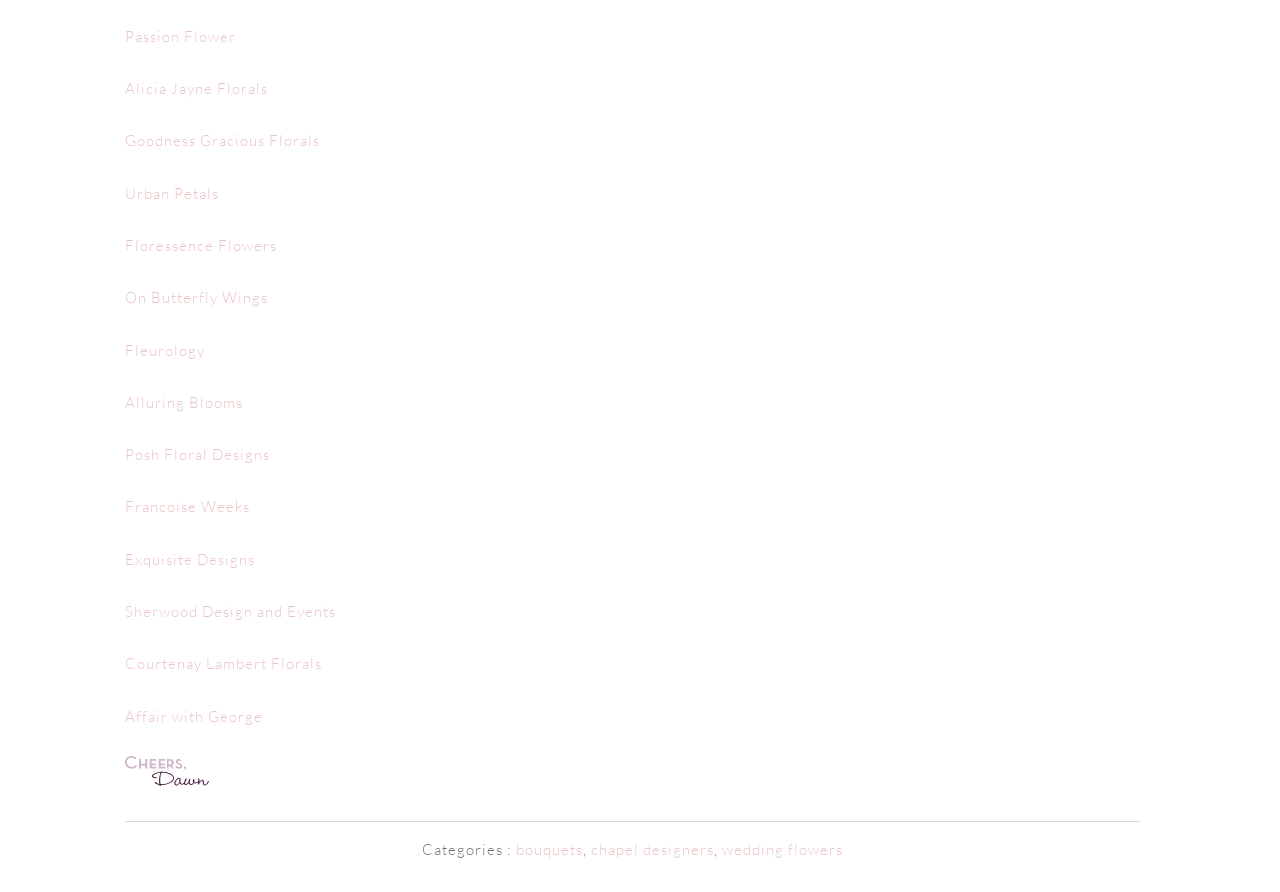Identify the bounding box coordinates of the clickable region required to complete the instruction: "check out Francoise Weeks". The coordinates should be given as four float numbers within the range of 0 and 1, i.e., [left, top, right, bottom].

[0.098, 0.558, 0.195, 0.579]